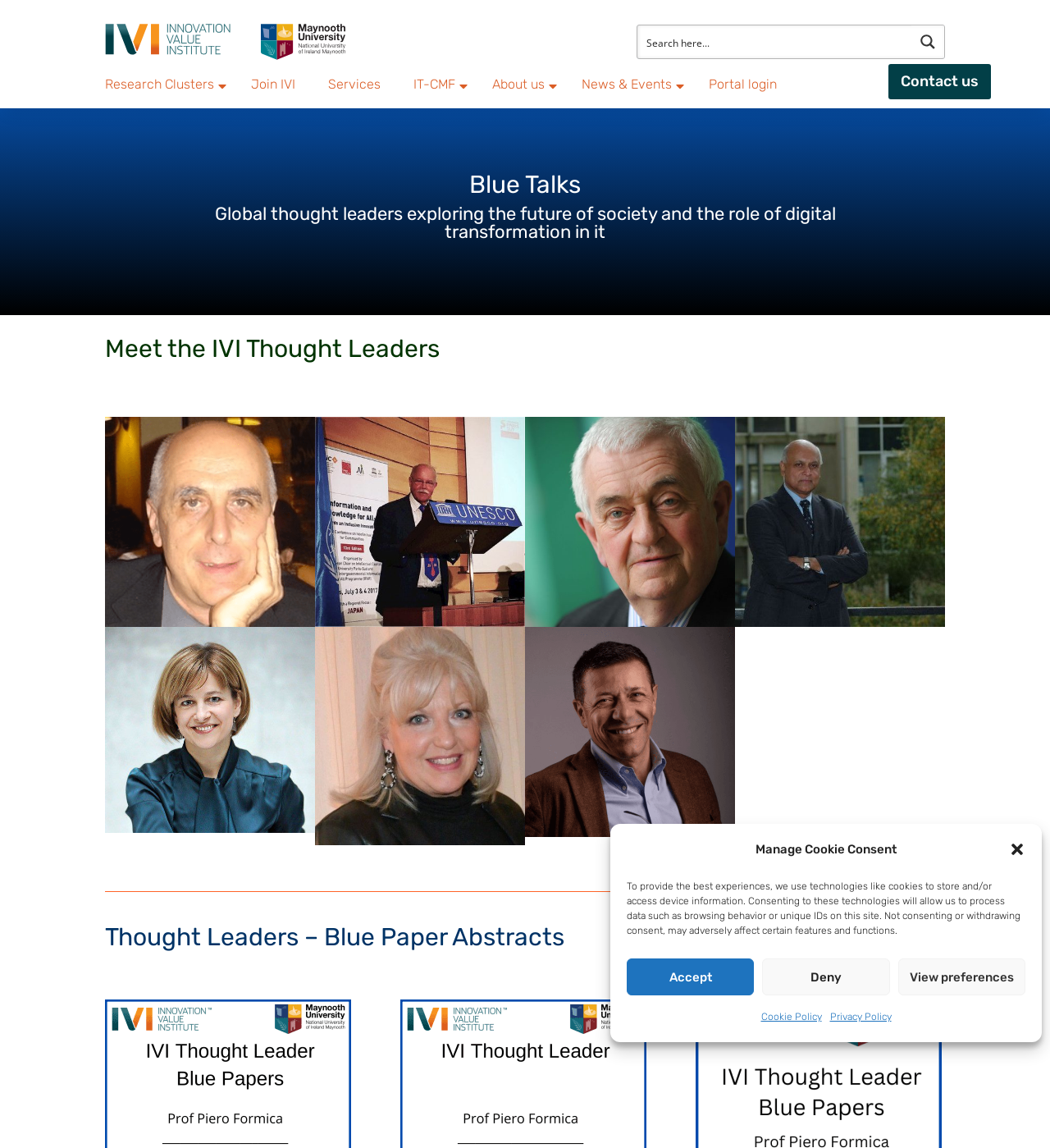Please identify the bounding box coordinates of the element's region that I should click in order to complete the following instruction: "Login to the portal". The bounding box coordinates consist of four float numbers between 0 and 1, i.e., [left, top, right, bottom].

[0.659, 0.056, 0.755, 0.092]